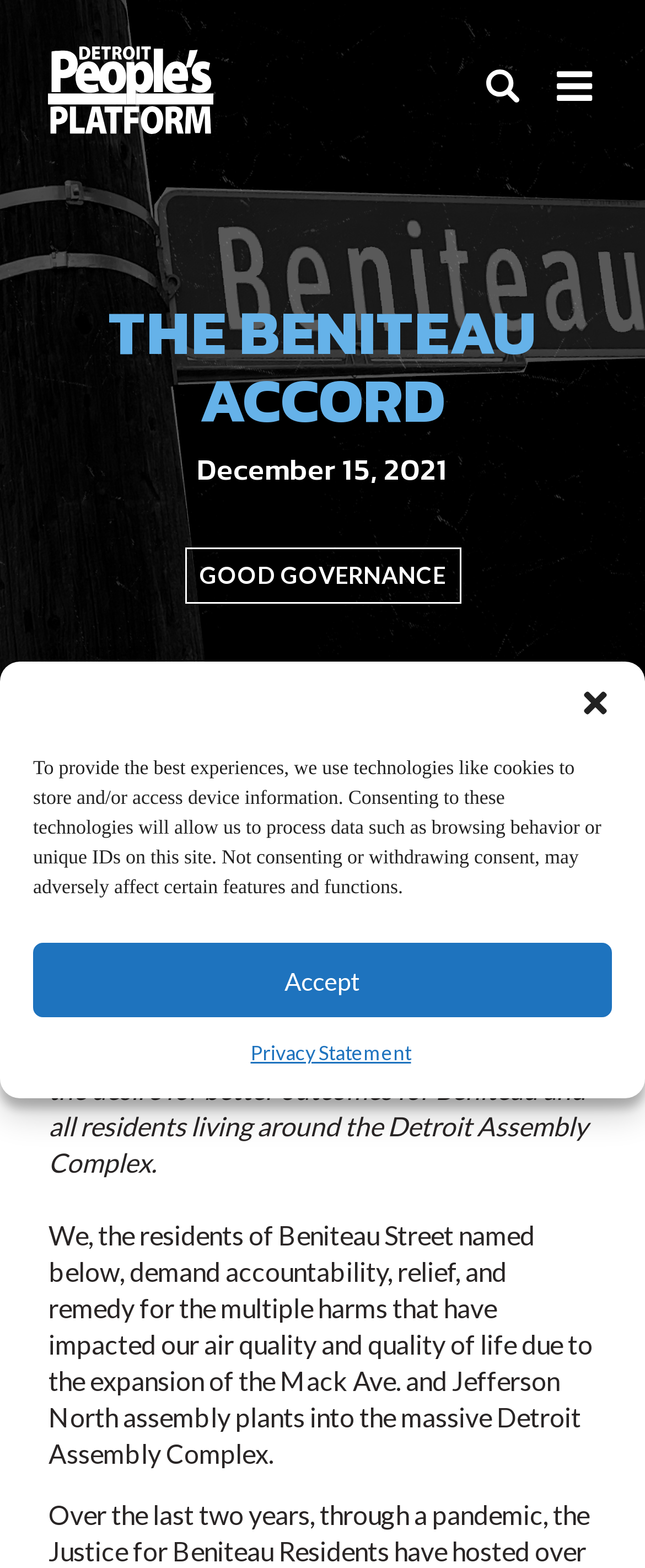Find the bounding box of the UI element described as: "Accept". The bounding box coordinates should be given as four float values between 0 and 1, i.e., [left, top, right, bottom].

[0.051, 0.601, 0.949, 0.649]